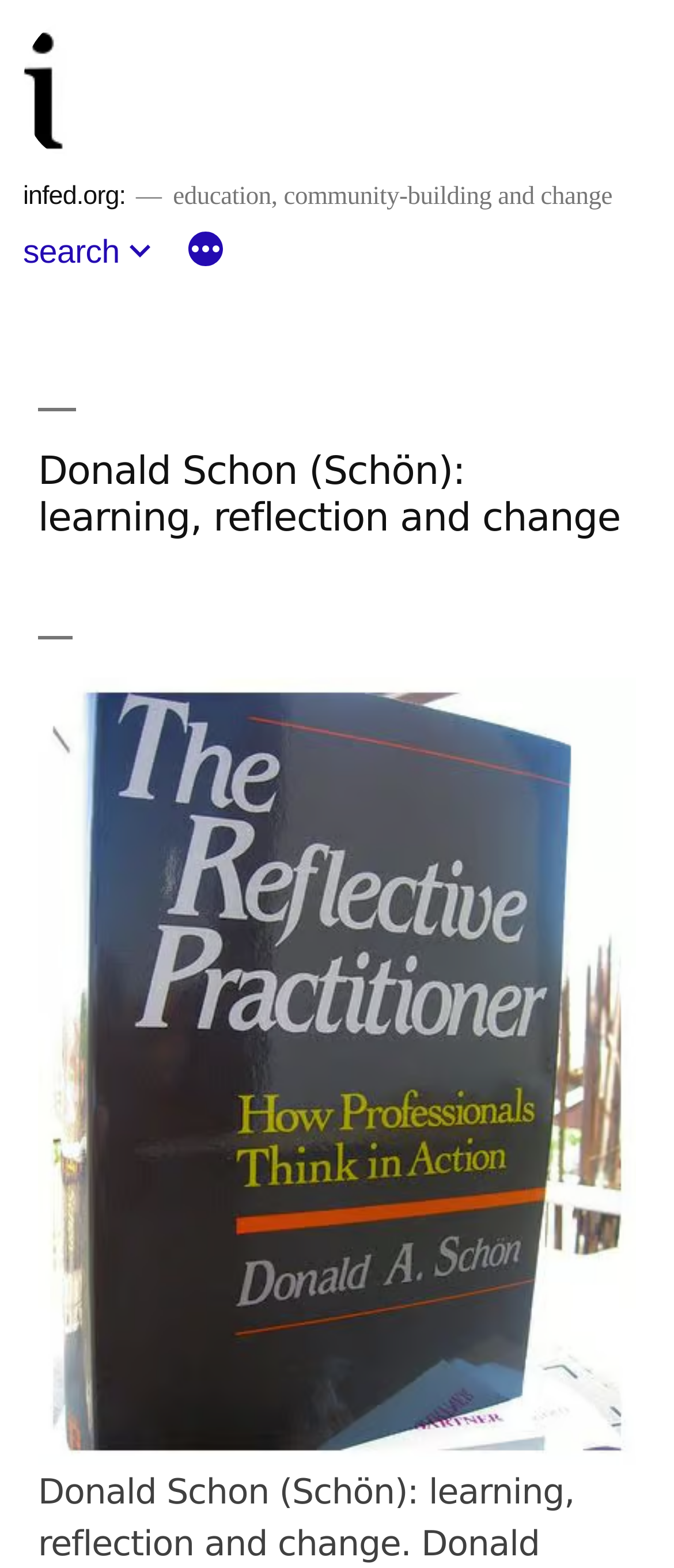Use a single word or phrase to answer the question: What is the purpose of the 'More' button?

To show a menu